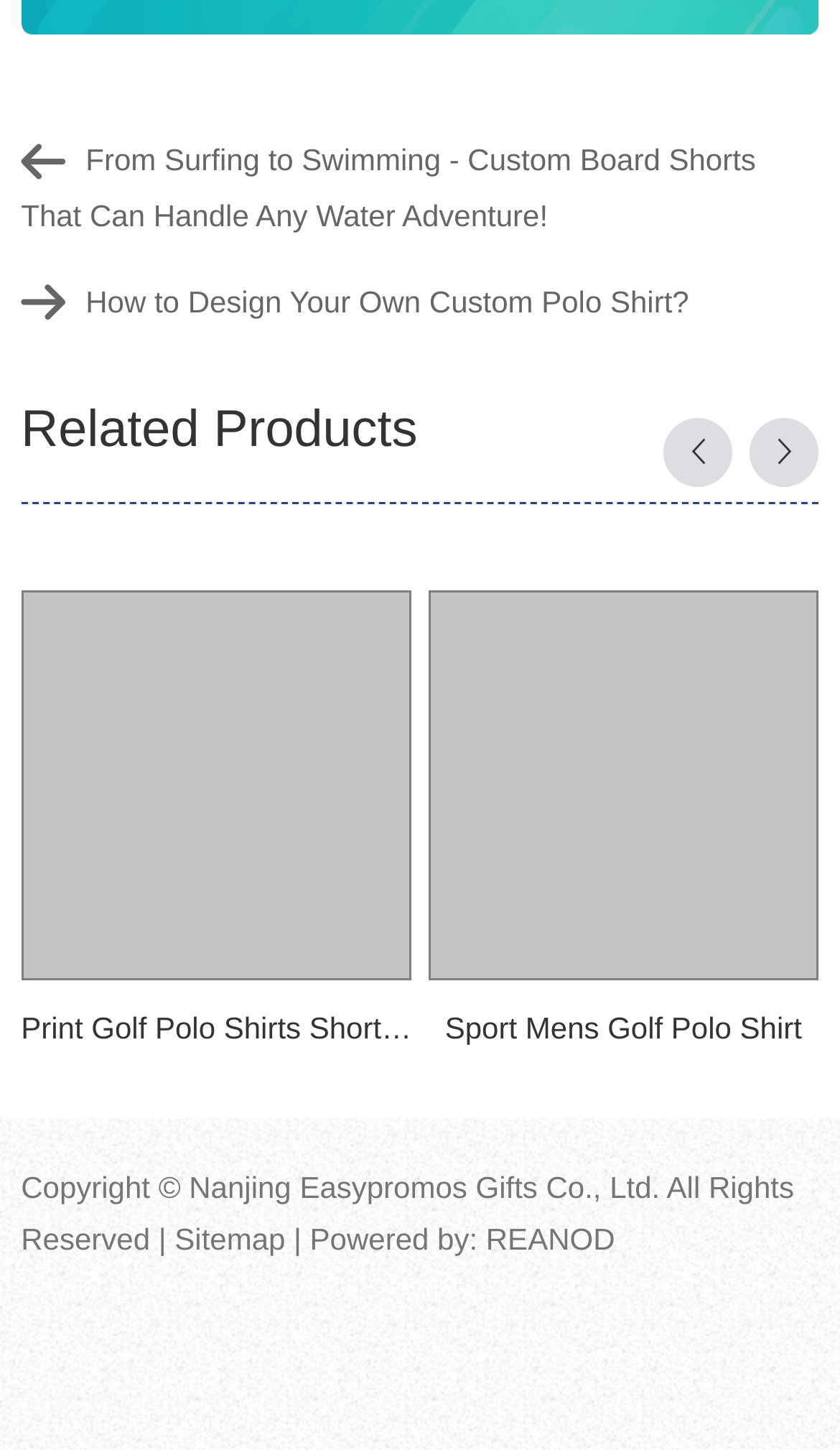Please provide the bounding box coordinates for the UI element as described: "REANOD". The coordinates must be four floats between 0 and 1, represented as [left, top, right, bottom].

[0.578, 0.837, 0.732, 0.873]